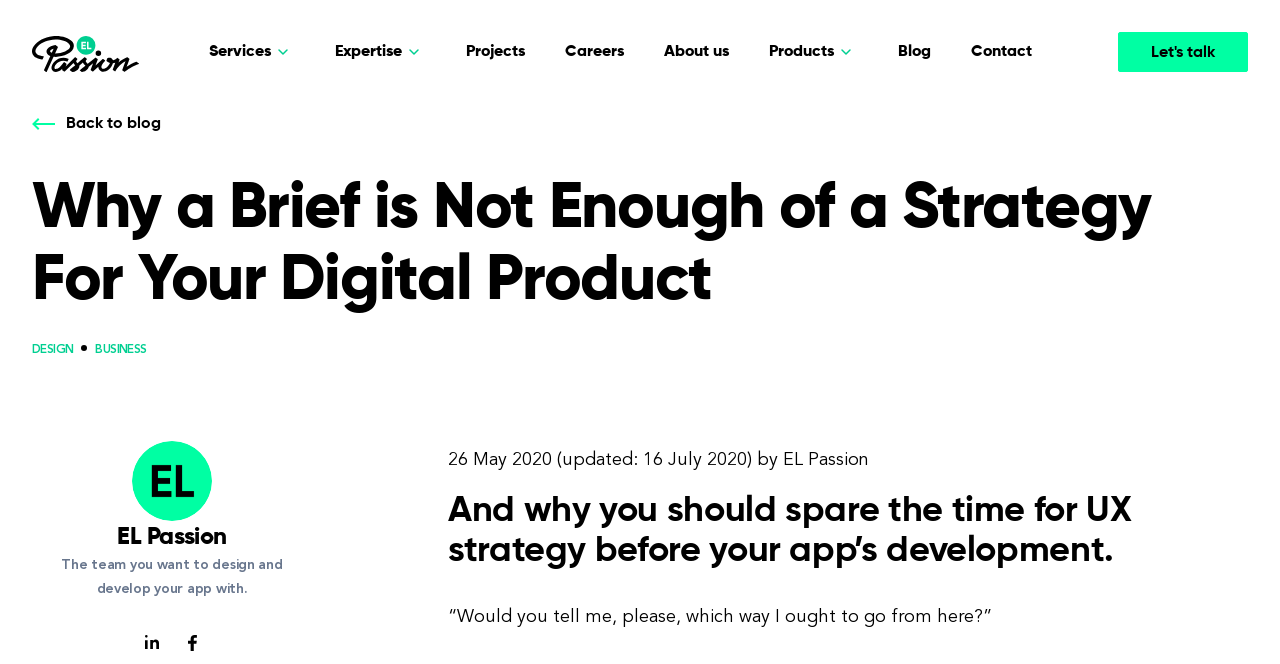From the image, can you give a detailed response to the question below:
How many services are listed on the webpage?

I counted the number of links under the 'Services' category and found 9 services listed, including 'Overview', 'Product Design', 'Web Development', and so on.